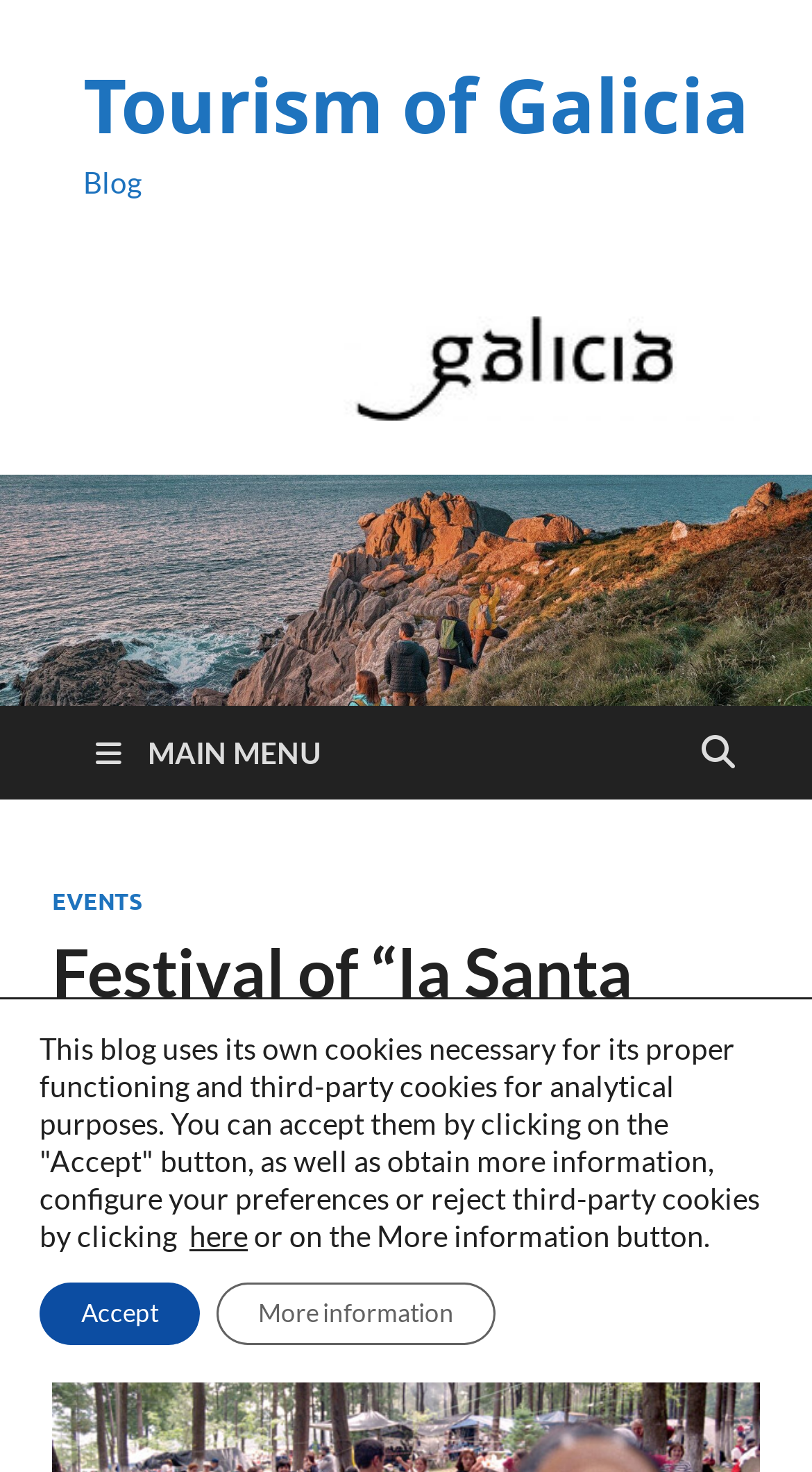Determine the bounding box coordinates for the element that should be clicked to follow this instruction: "read about Festival of “la Santa Cruz”". The coordinates should be given as four float numbers between 0 and 1, in the format [left, top, right, bottom].

[0.064, 0.633, 0.936, 0.742]